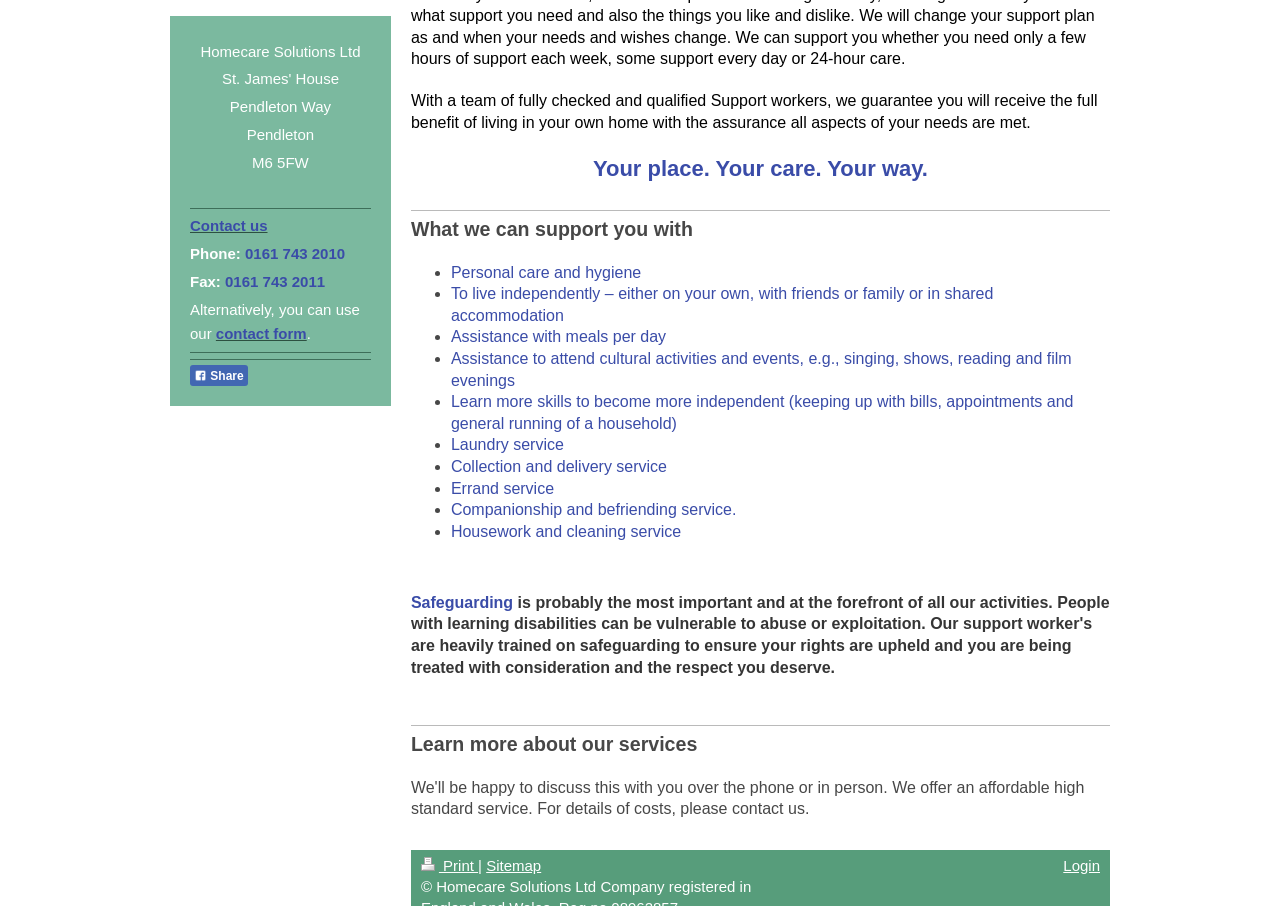Please determine the bounding box coordinates for the element with the description: "Print".

[0.329, 0.946, 0.374, 0.965]